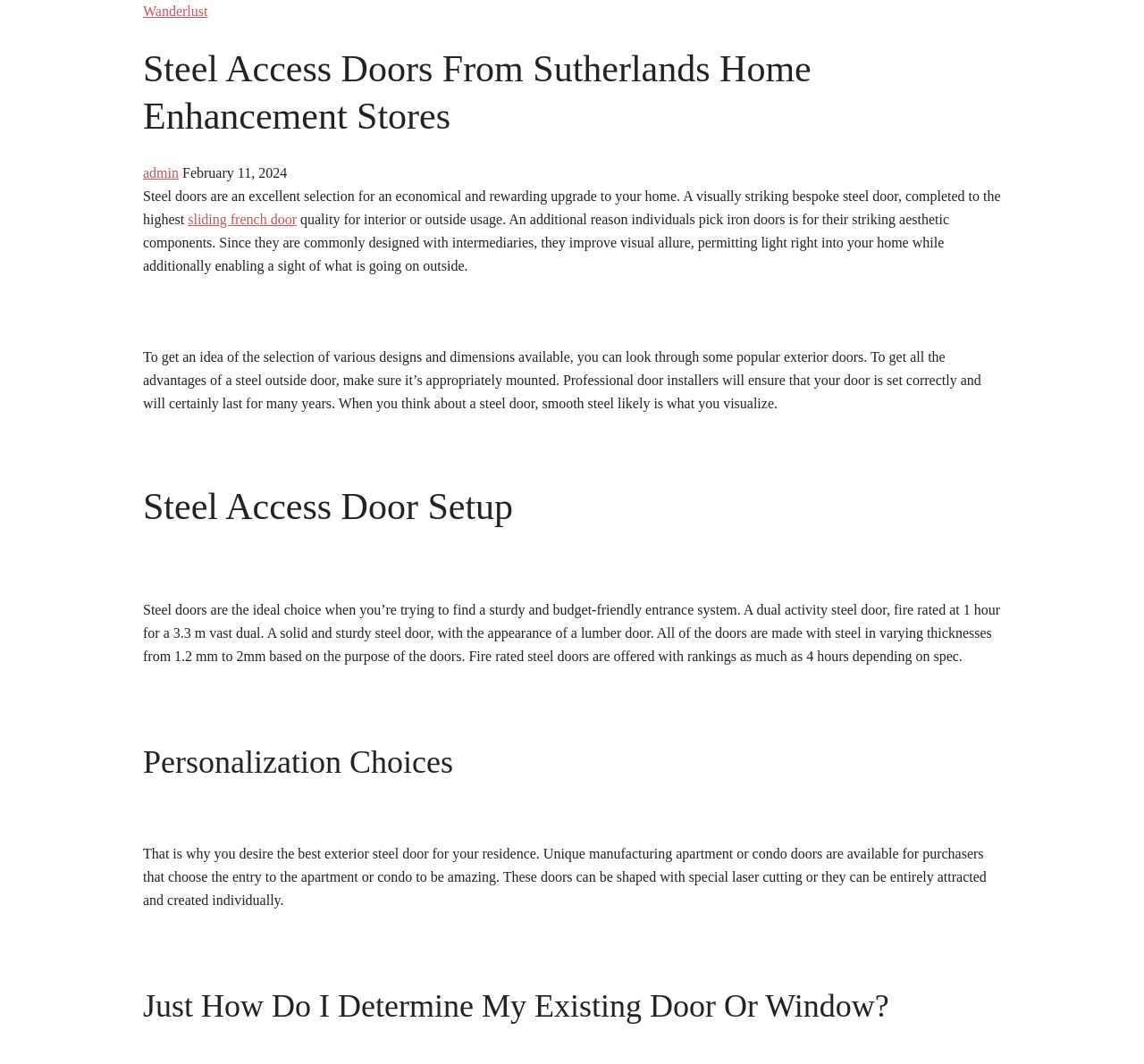Produce a meticulous description of the webpage.

This webpage is about steel access doors from Sutherlands Home Enhancement Stores. At the top left corner, there is a link to "Wanderlust". Below it, there is a header section with the title "Steel Access Doors From Sutherlands Home Enhancement Stores" and a link to "admin" on the left, accompanied by a timestamp "February 11, 2024" on the right.

The main content of the webpage is divided into several sections. The first section describes the benefits of steel doors, highlighting their economical and visually striking features. There is a link to "sliding french door" in the middle of this section. The text continues to explain the advantages of steel doors, including their ability to improve visual appeal and allow natural light into the home.

Below this section, there is a heading "Steel Access Door Setup" followed by a description of the installation process and the importance of proper installation for the door's longevity.

The next section is headed "Steel Access Door" and provides detailed information about the features and types of steel doors available, including their thickness, fire ratings, and customization options.

Further down, there is a section headed "Personalization Choices" which explains the unique manufacturing options available for apartment doors, including laser cutting and custom designs.

Finally, there is a section headed "Just How Do I Determine My Existing Door Or Window?" which appears to be a guide for measuring and determining the specifications of an existing door or window.